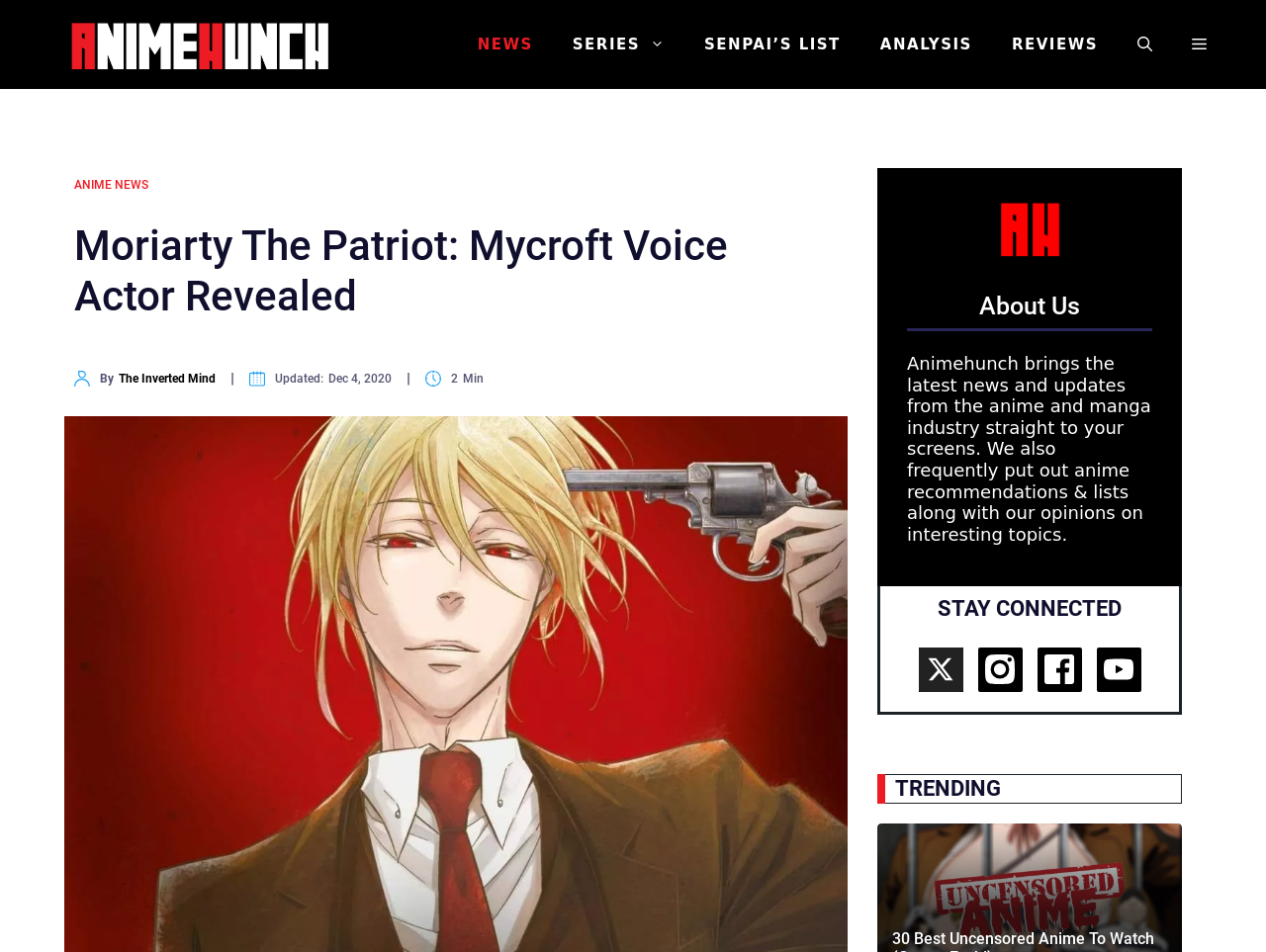When was the article updated?
Based on the image content, provide your answer in one word or a short phrase.

Dec 4, 2020